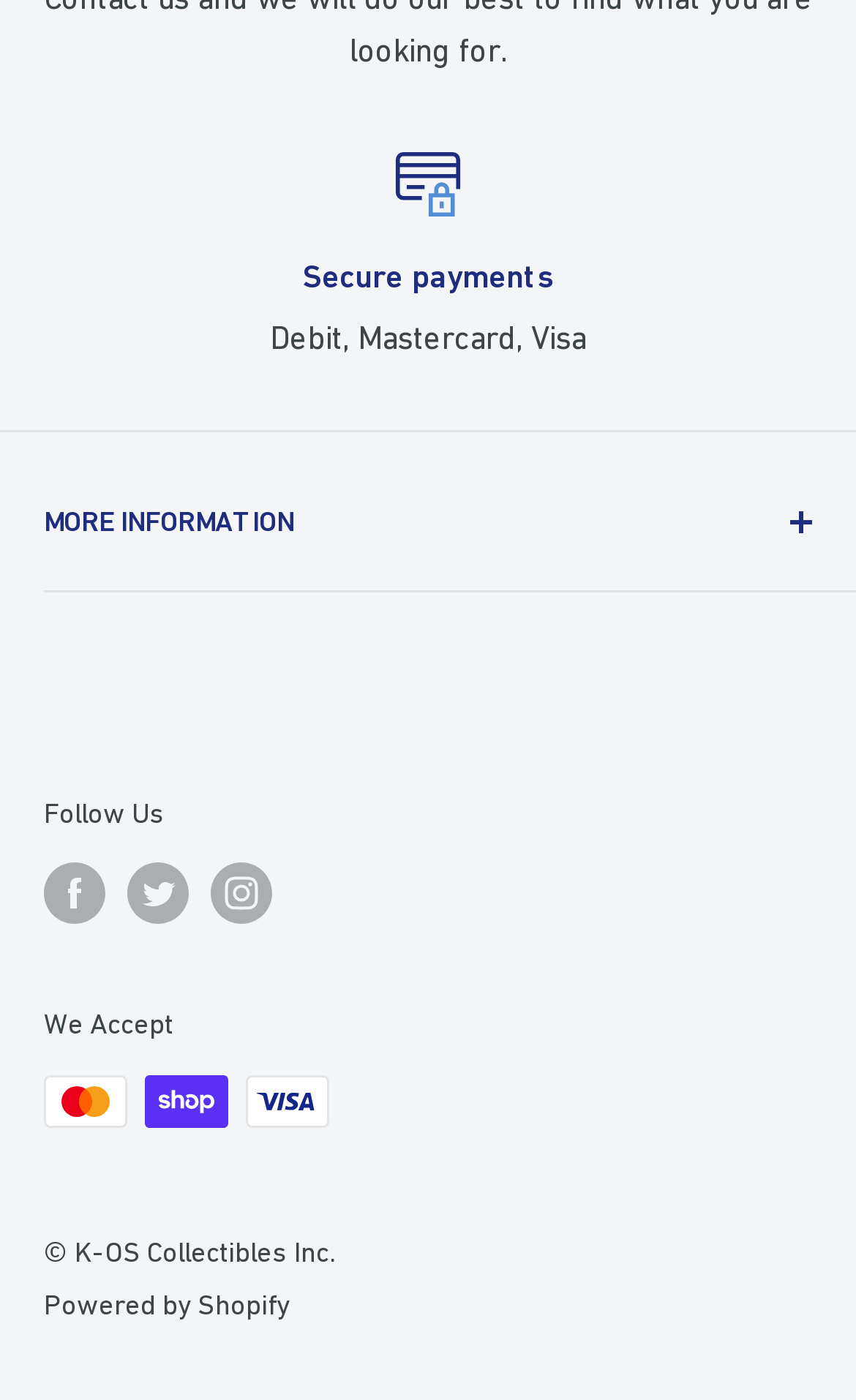What is the company name?
Refer to the screenshot and deliver a thorough answer to the question presented.

The webpage has a copyright notice at the bottom with the company name 'K-OS Collectibles Inc.'.